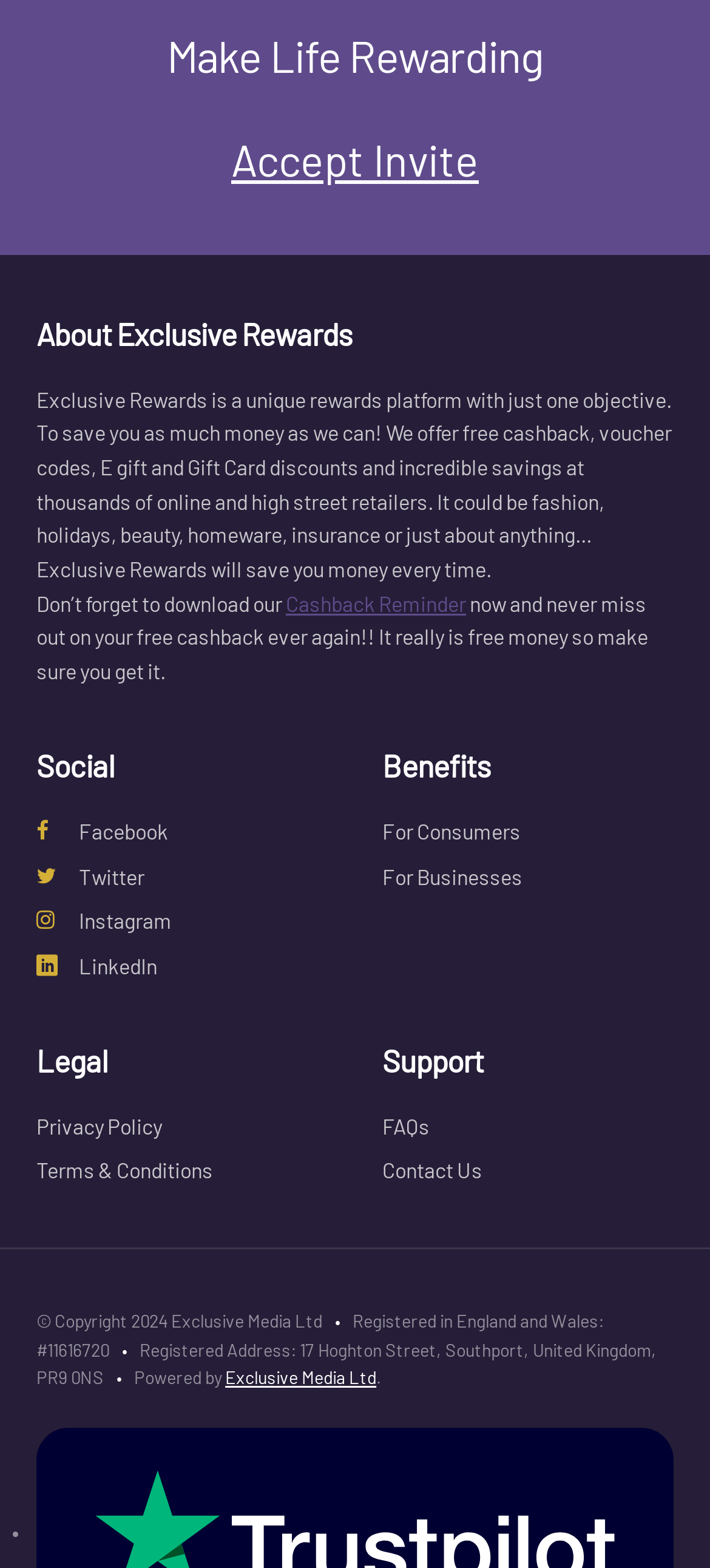Extract the bounding box coordinates of the UI element described by: "alt="TrustPilot"". The coordinates should include four float numbers ranging from 0 to 1, e.g., [left, top, right, bottom].

[0.051, 0.97, 0.949, 0.984]